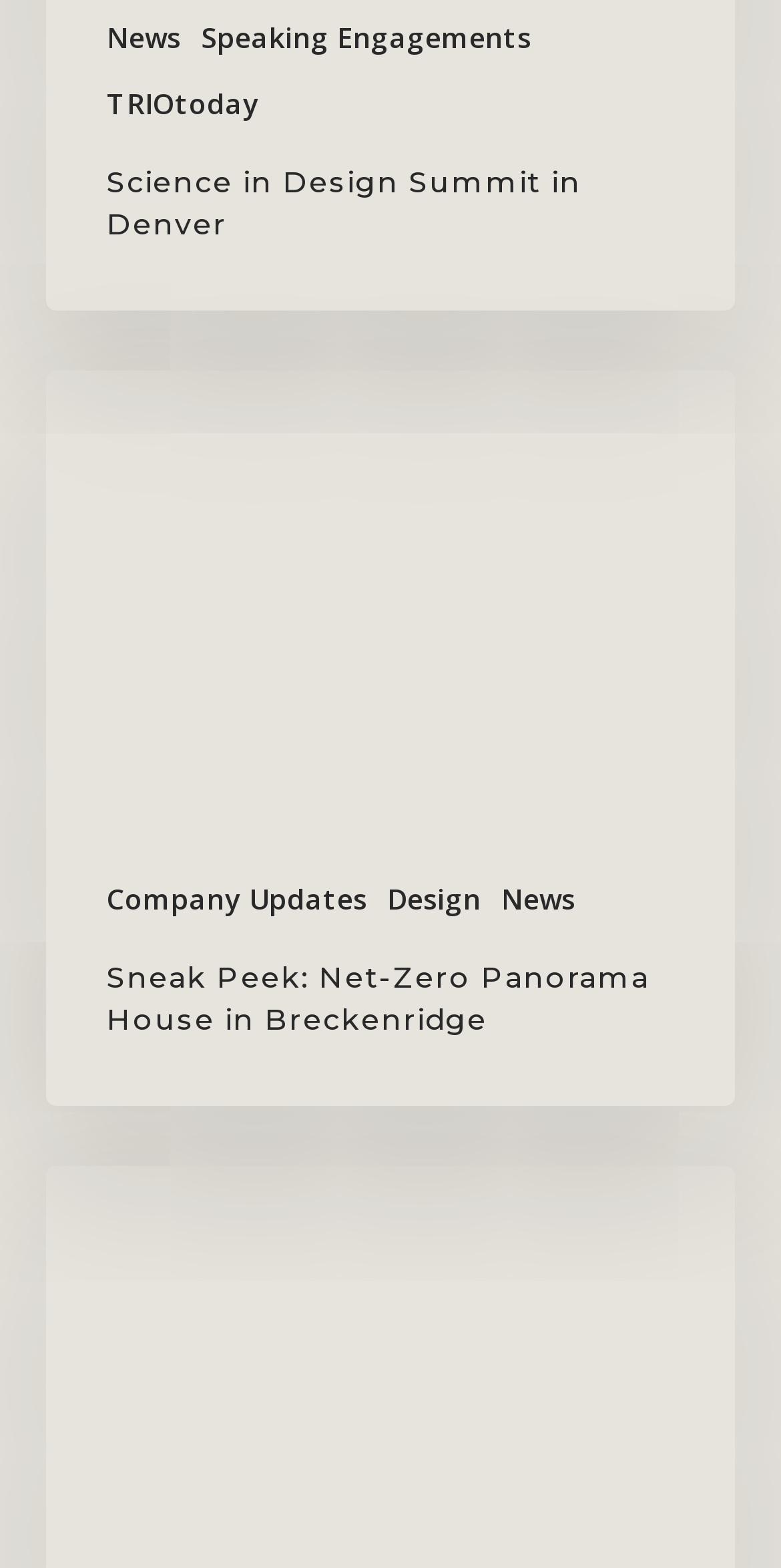How many links are there on the top?
Use the image to answer the question with a single word or phrase.

3